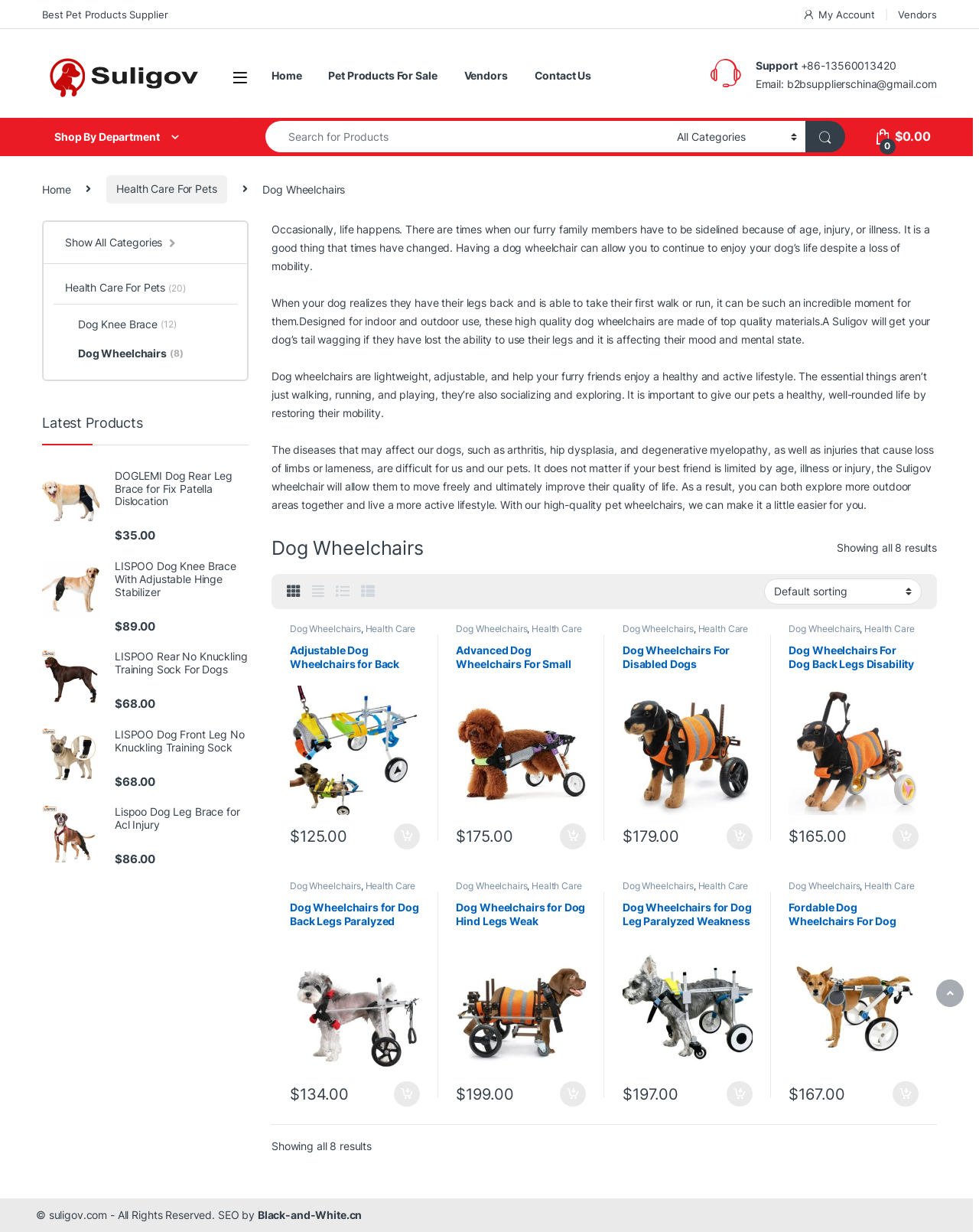Identify the bounding box coordinates of the region that should be clicked to execute the following instruction: "Search for pet products".

[0.271, 0.098, 0.683, 0.124]